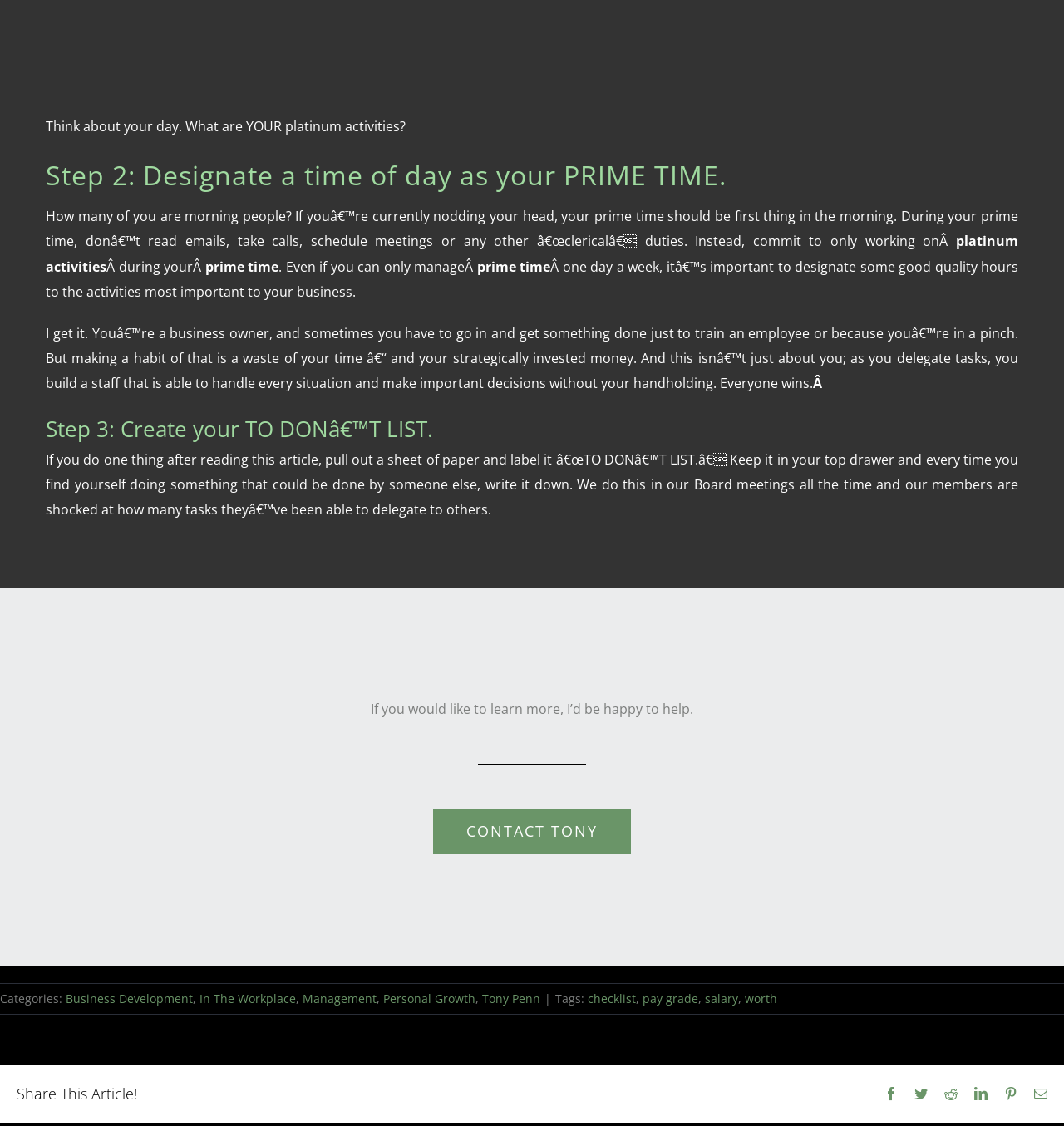Please answer the following query using a single word or phrase: 
How can you contact the author?

Click on CONTACT TONY